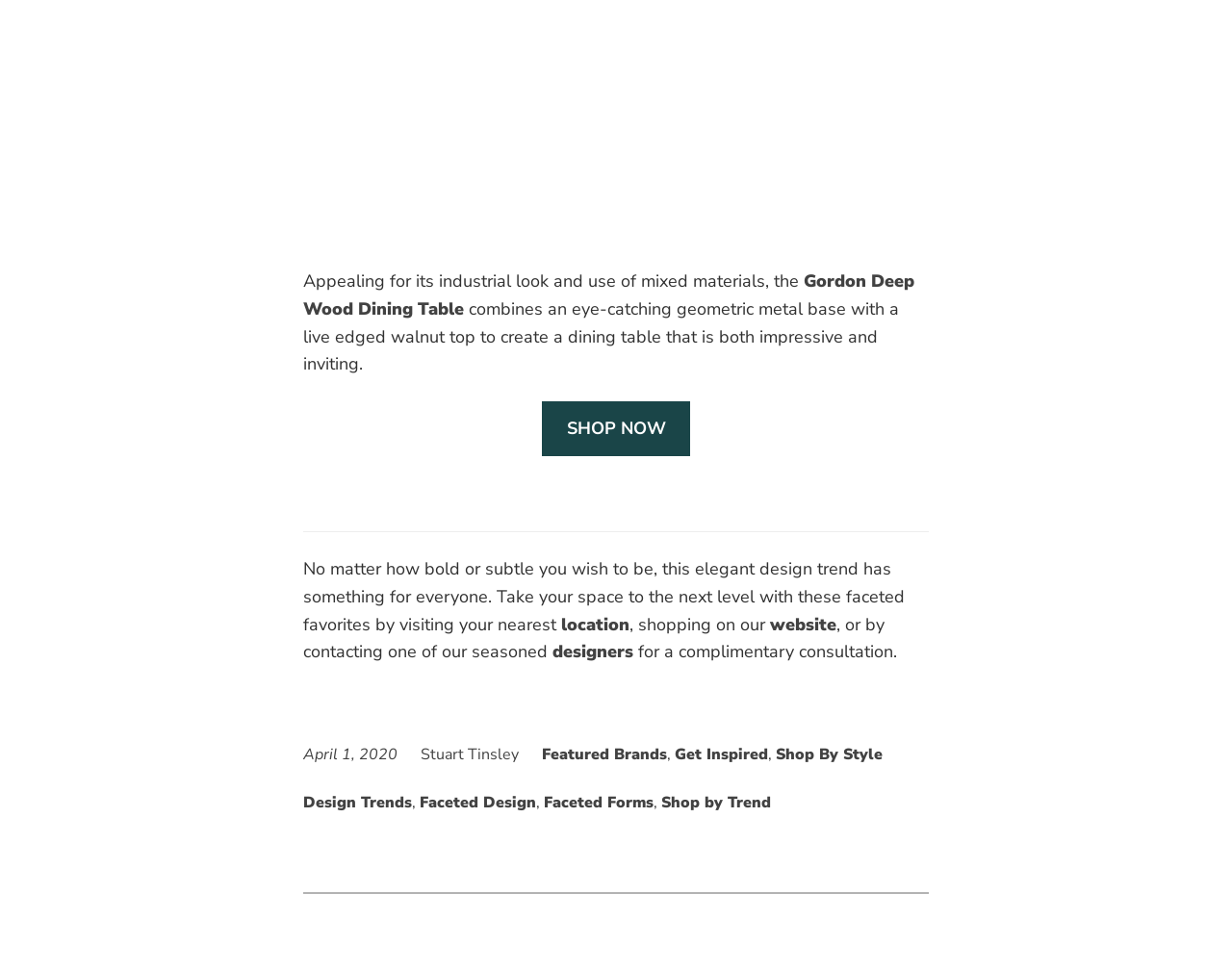Identify the bounding box of the UI element that matches this description: "location".

[0.455, 0.631, 0.511, 0.655]